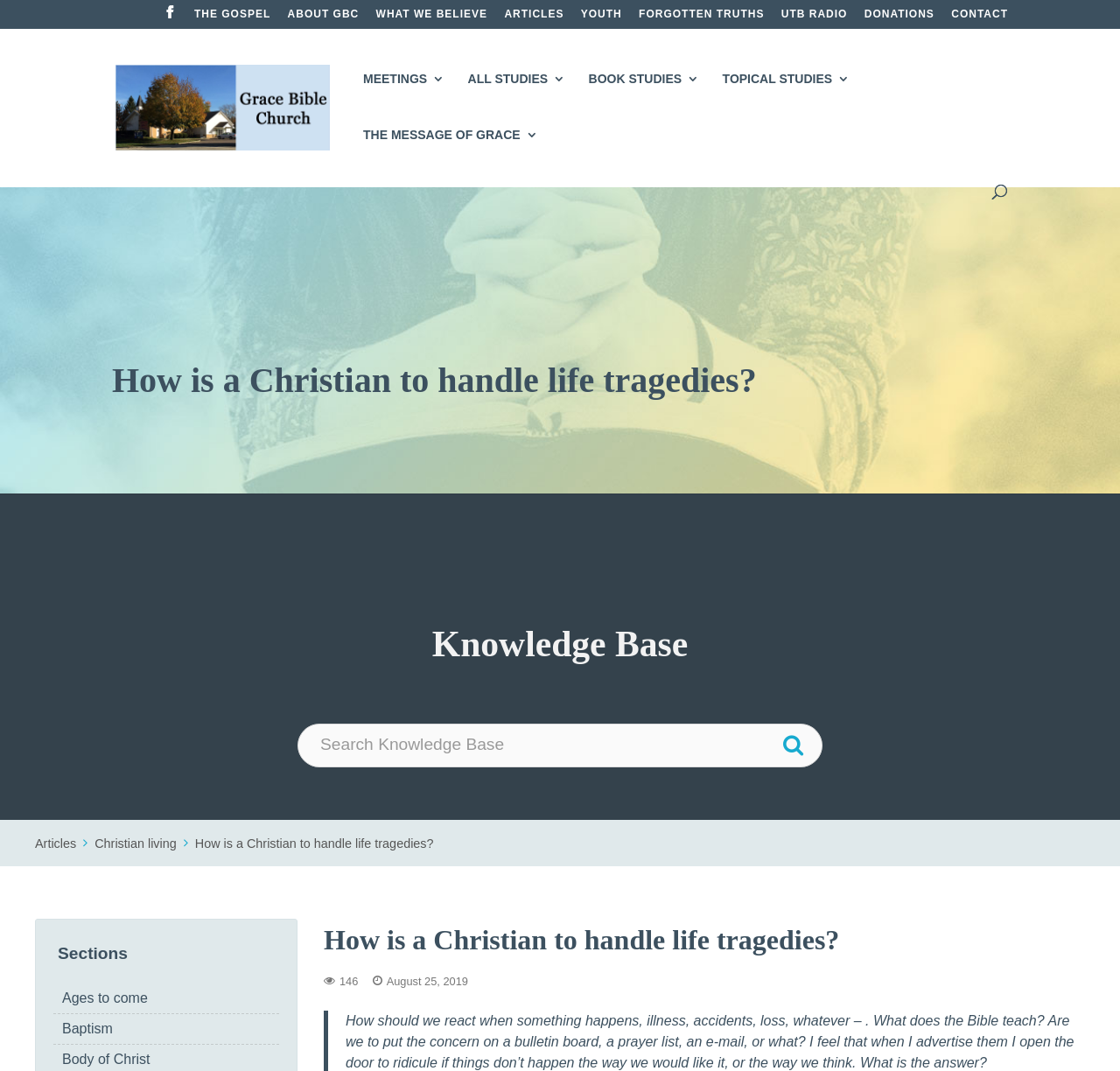Find the bounding box coordinates of the element to click in order to complete this instruction: "Make a donation". The bounding box coordinates must be four float numbers between 0 and 1, denoted as [left, top, right, bottom].

[0.772, 0.008, 0.834, 0.025]